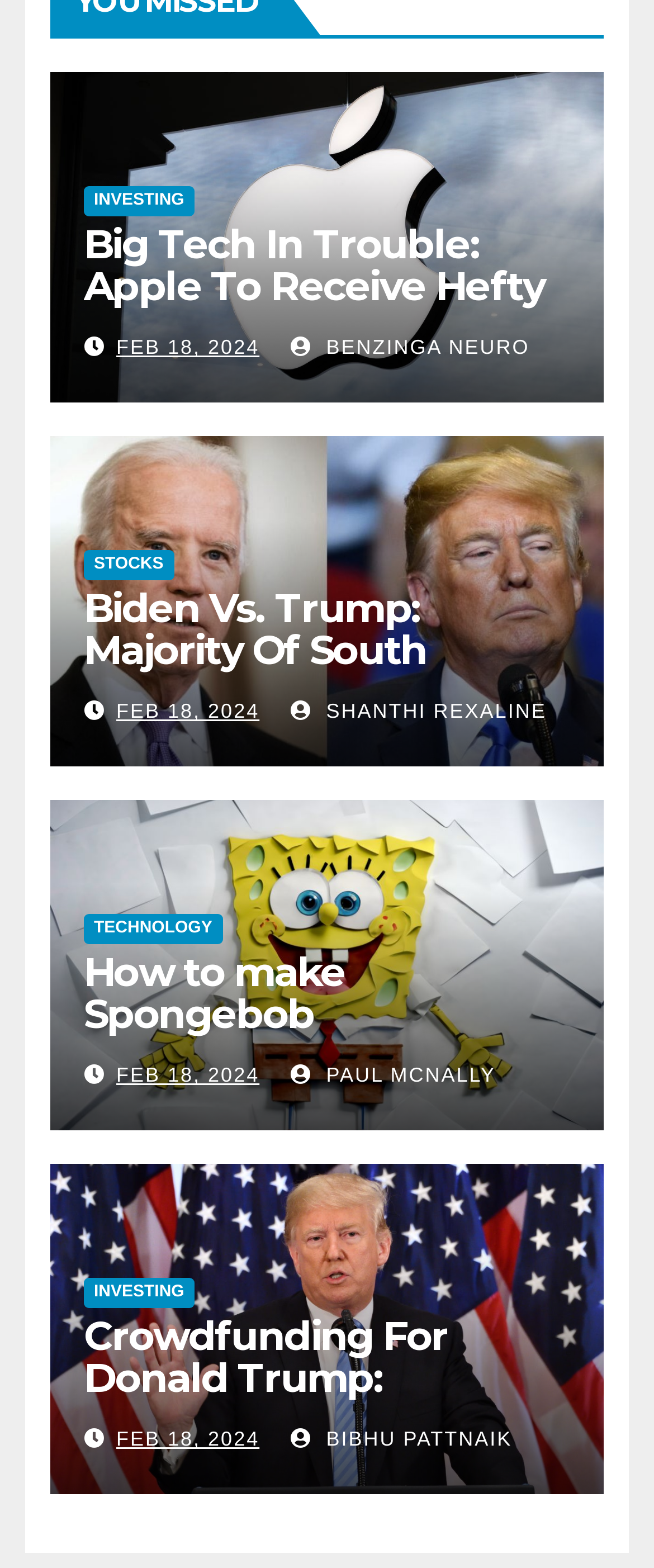Find the bounding box coordinates of the clickable element required to execute the following instruction: "Learn how to make 'Spongebob Squarepants' in Infinite Craft". Provide the coordinates as four float numbers between 0 and 1, i.e., [left, top, right, bottom].

[0.128, 0.605, 0.816, 0.716]